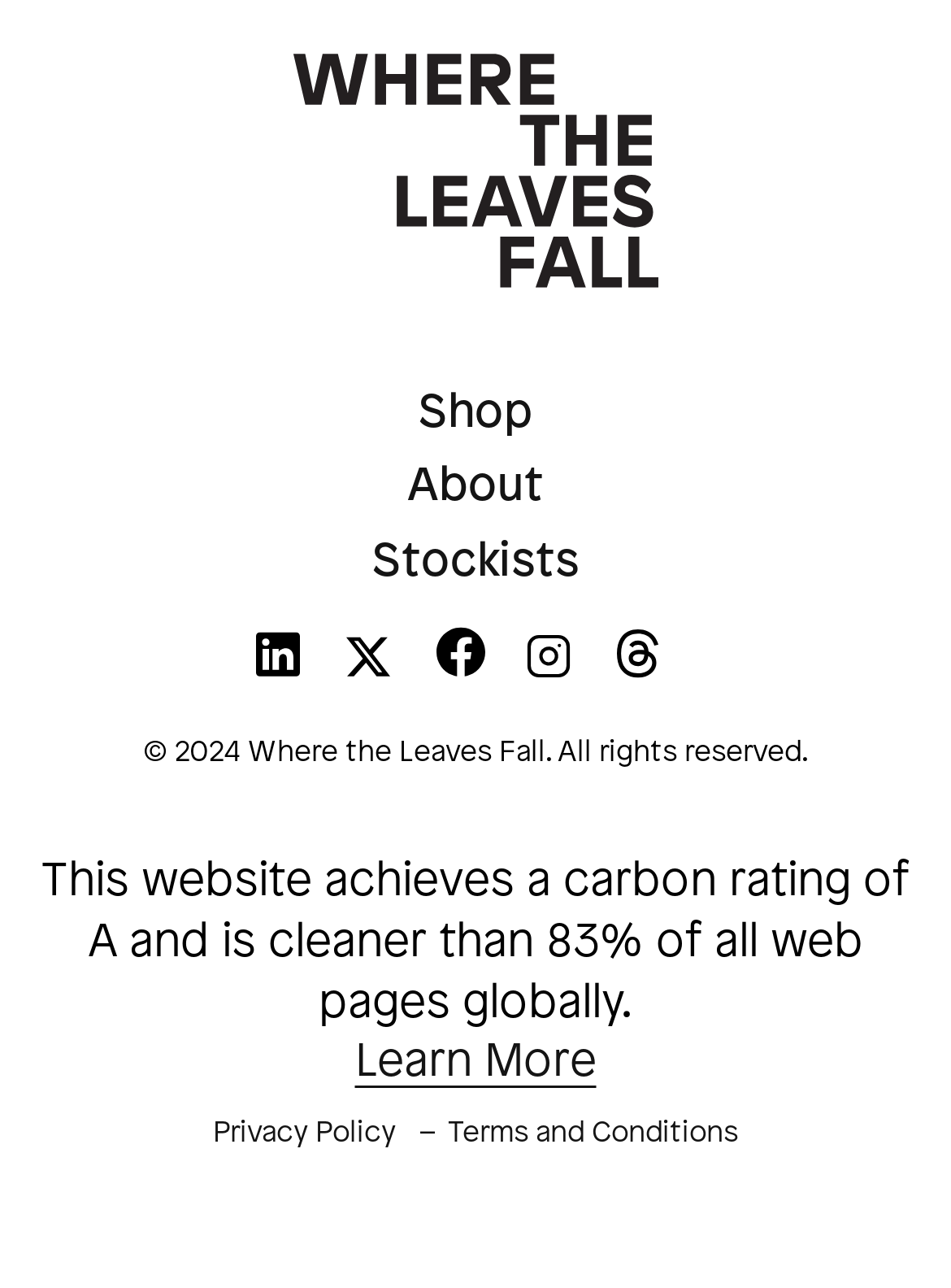Locate the coordinates of the bounding box for the clickable region that fulfills this instruction: "Click on the Shop menu item".

[0.44, 0.302, 0.56, 0.34]